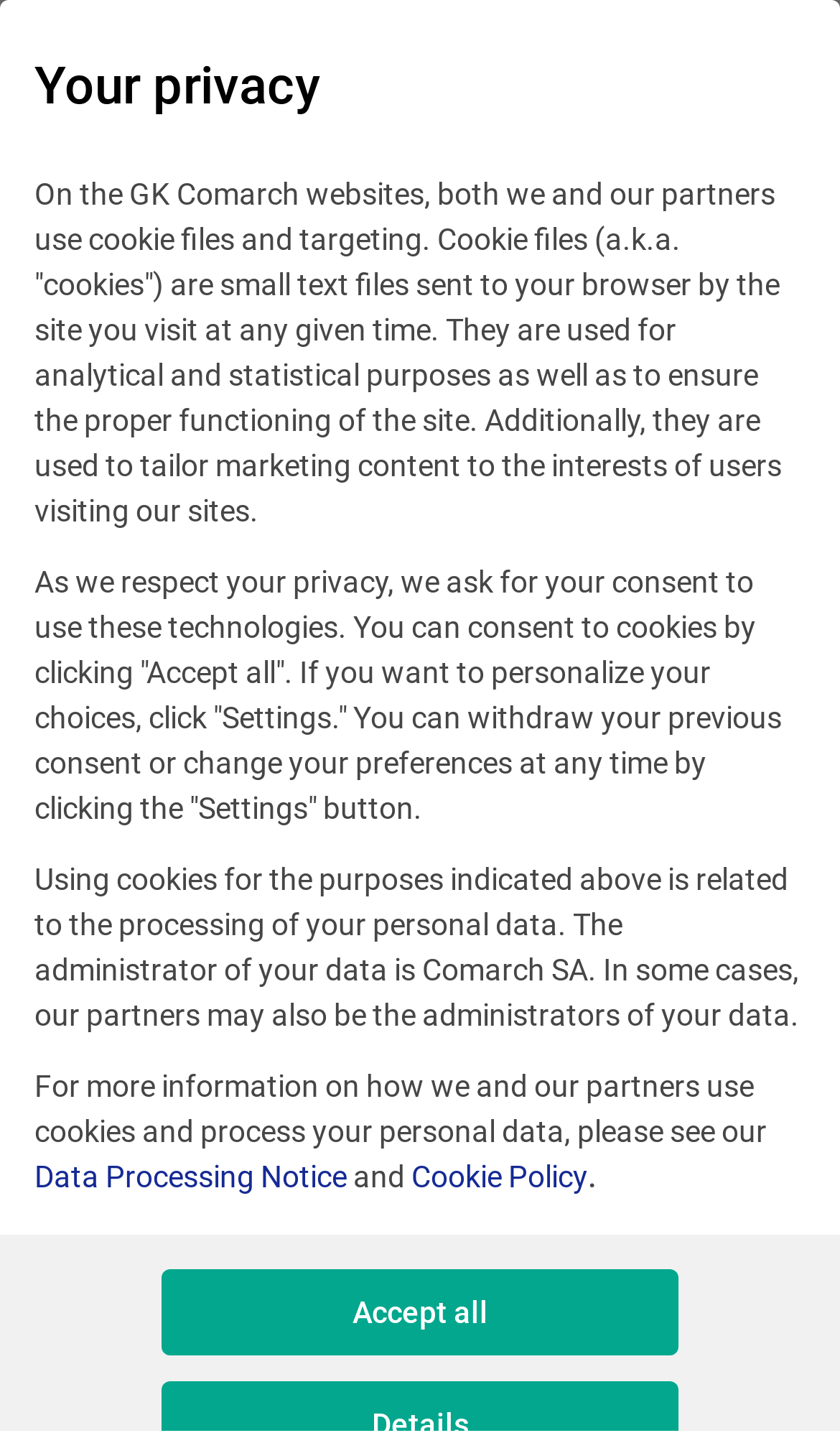How many images of Bolsius are on the webpage?
Examine the screenshot and reply with a single word or phrase.

3